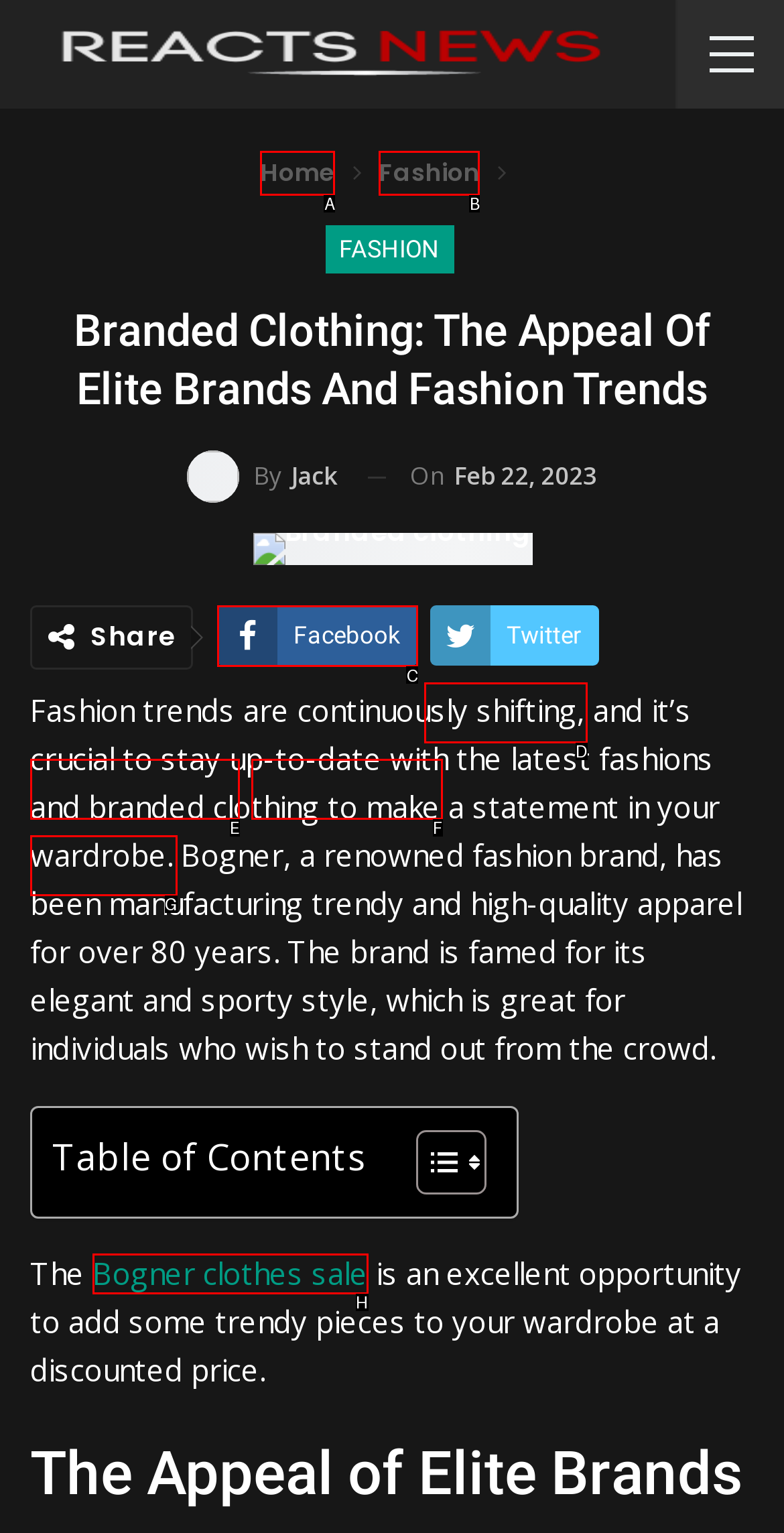Identify the letter of the UI element you should interact with to perform the task: Share on Facebook
Reply with the appropriate letter of the option.

C